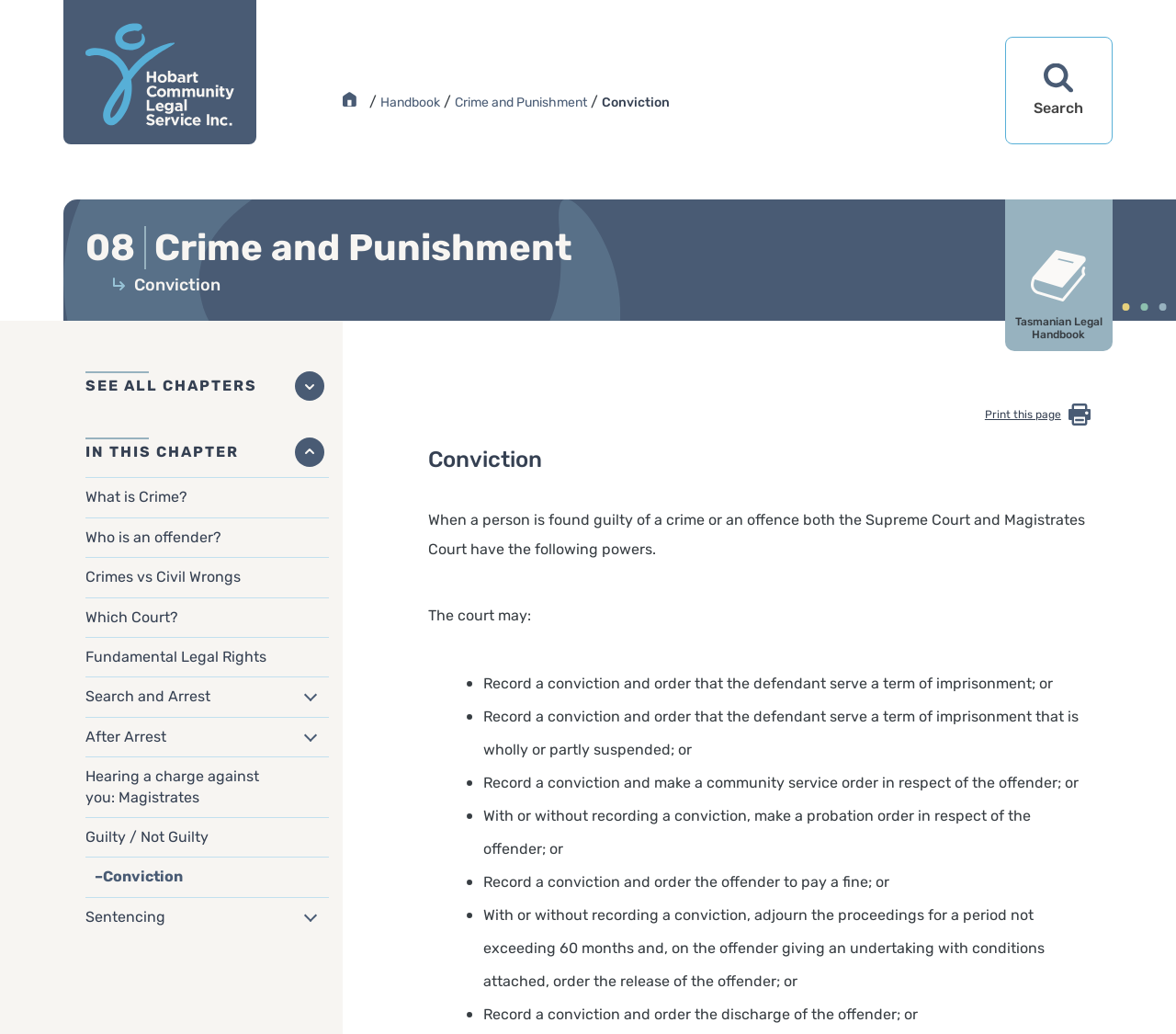What is the name of the community legal service?
Please answer the question with as much detail and depth as you can.

I found the answer by looking at the top-left corner of the webpage, where there is a link with the text 'Hobart Community Legal Service Inc.' and an image with the same name. This suggests that the community legal service being referred to is the Hobart Community Legal Service.